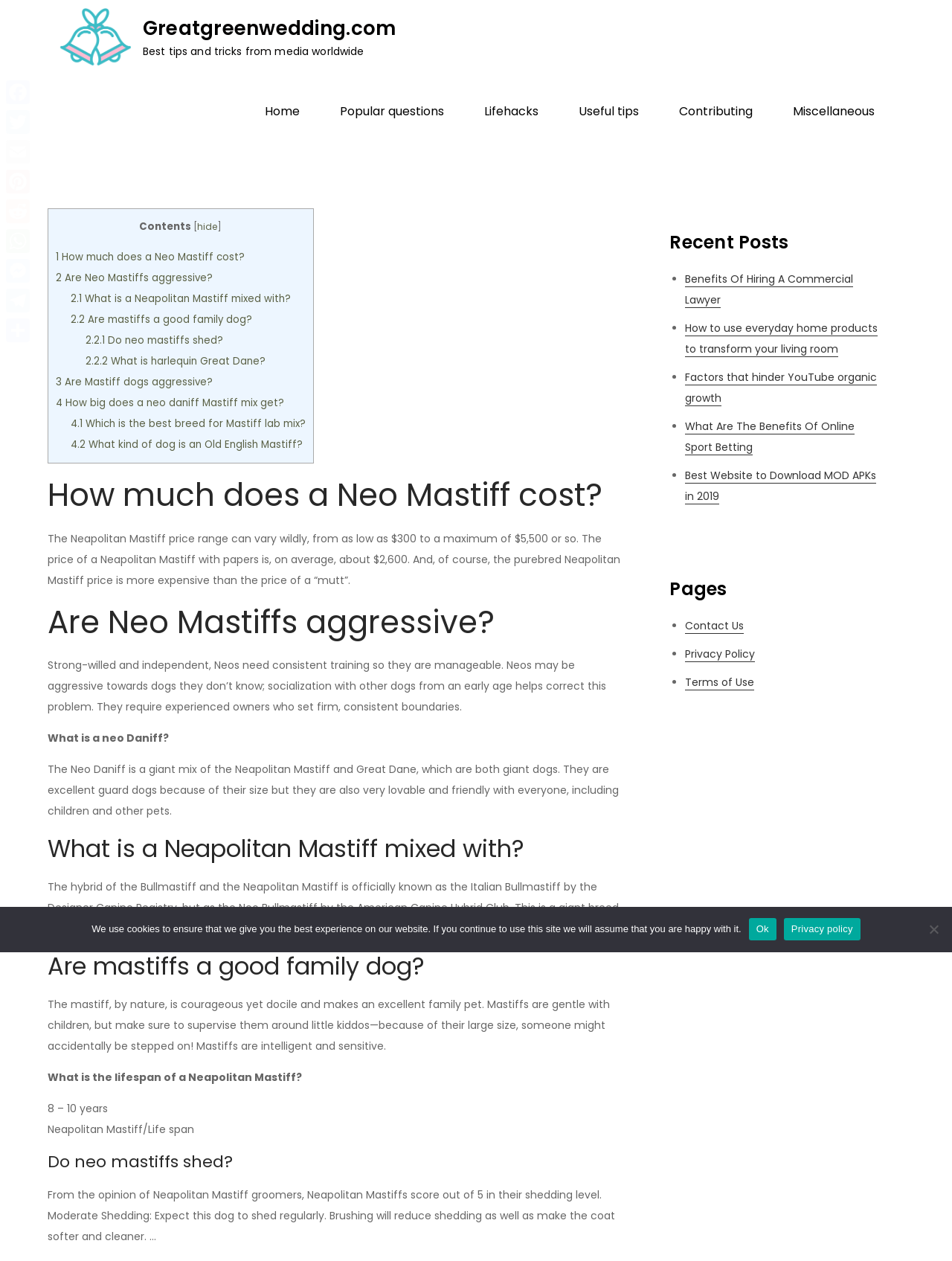Convey a detailed summary of the webpage, mentioning all key elements.

This webpage is about Neapolitan Mastiffs, a breed of dog. At the top, there is a logo and a link to the website "Greatgreenwedding.com". Below that, there is a heading with the same website name. 

To the right of the logo, there is a navigation menu with links to "Home", "Popular questions", "Lifehacks", "Useful tips", "Contributing", and "Miscellaneous". 

Below the navigation menu, there is a table of contents with links to different sections of the webpage, including "How much does a Neo Mastiff cost?", "Are Neo Mastiffs aggressive?", "How big does a neo daniff Mastiff mix get?", and more.

The main content of the webpage is divided into sections, each with a heading and a block of text. The sections cover topics such as the cost of Neapolitan Mastiffs, their temperament, and their characteristics. There are also sections that discuss the Neo Daniff, a mix of the Neapolitan Mastiff and Great Dane, and the Italian Bullmastiff, a mix of the Bullmastiff and Neapolitan Mastiff.

To the right of the main content, there is a complementary section with a heading "Recent Posts" and a list of links to other articles on the website. Below that, there is a section with links to "Pages" on the website, including "Contact Us", "Privacy Policy", and "Terms of Use".

At the bottom of the webpage, there are links to social media platforms, including Facebook, Twitter, Email, Pinterest, Reddit, WhatsApp, Messenger, Telegram, and Share.

Finally, there is a cookie notice dialog at the bottom of the webpage that informs users about the use of cookies on the website.